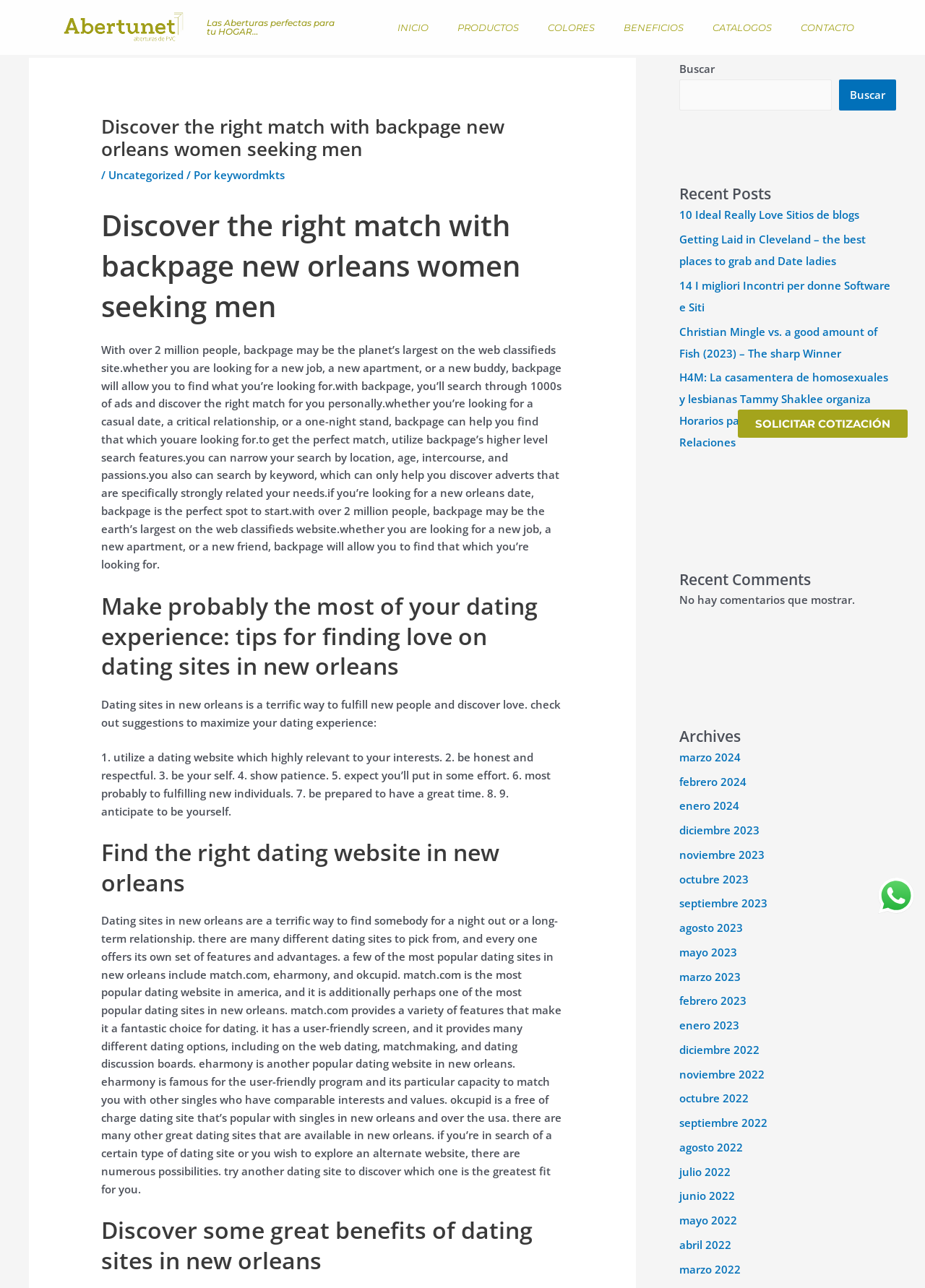Given the element description, predict the bounding box coordinates in the format (top-left x, top-left y, bottom-right x, bottom-right y). Make sure all values are between 0 and 1. Here is the element description: septiembre 2022

[0.734, 0.866, 0.83, 0.877]